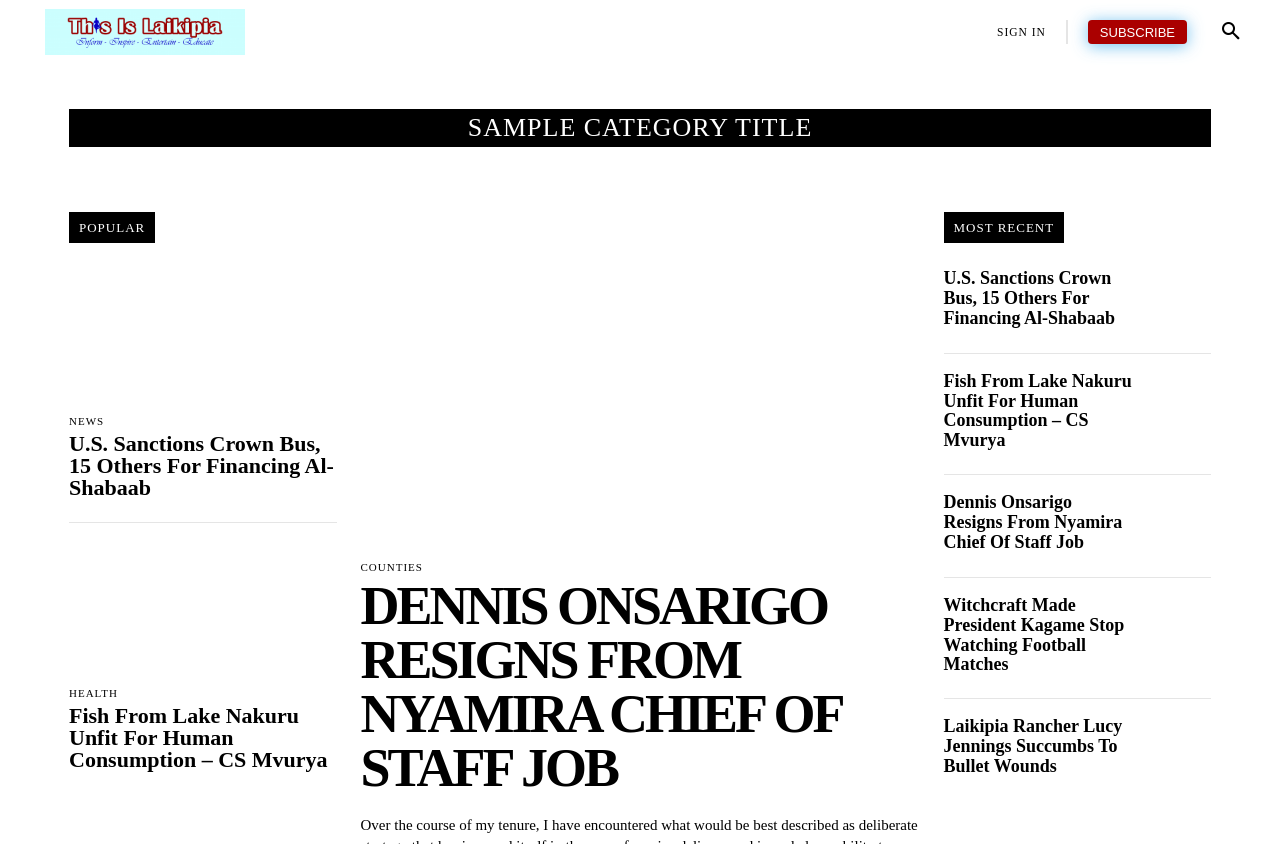Find the bounding box coordinates for the element described here: "Business".

[0.486, 0.0, 0.555, 0.076]